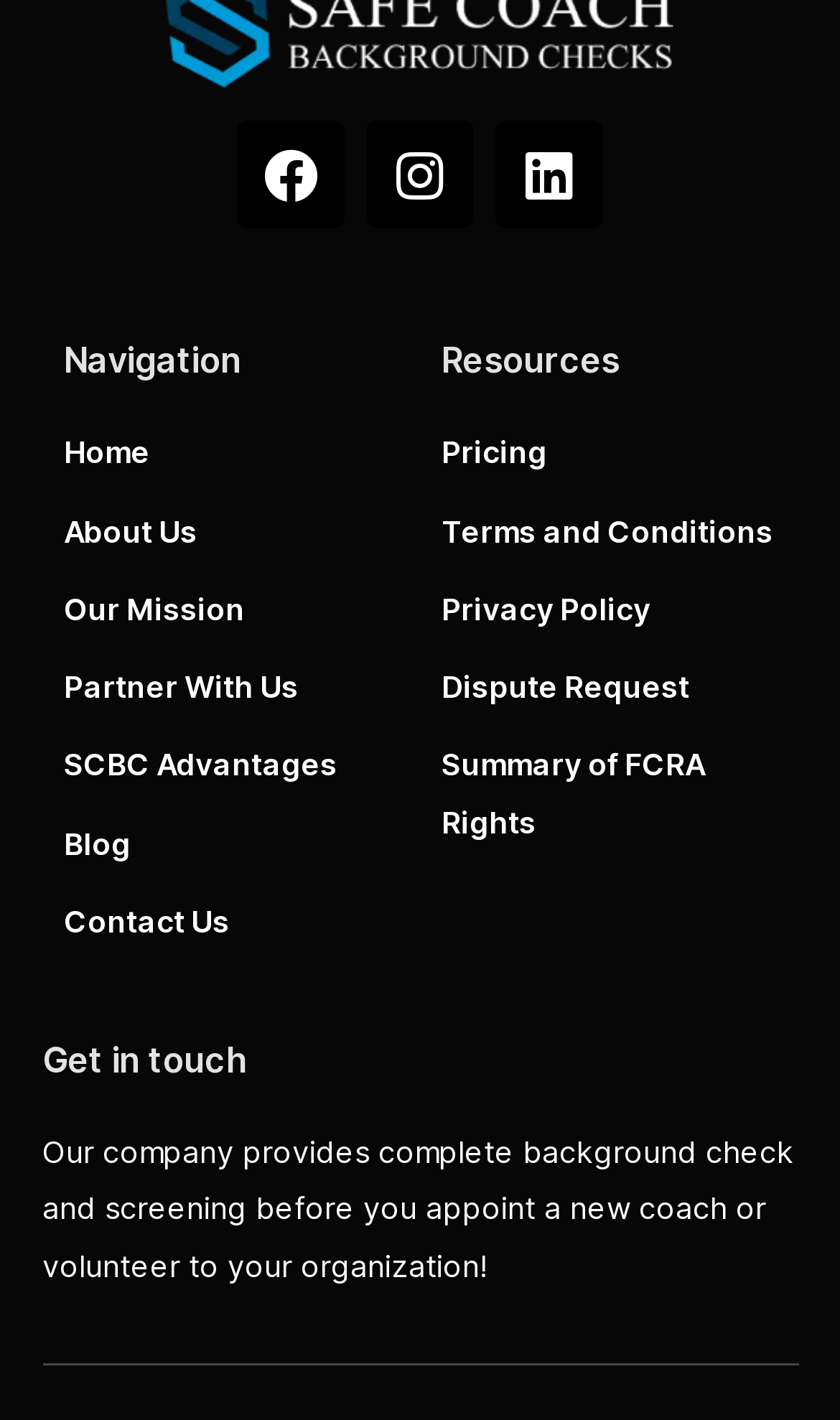What are the two main categories on the webpage?
Carefully analyze the image and provide a detailed answer to the question.

The webpage has two main categories, 'Navigation' and 'Resources', which are indicated by their respective headings and contain links to various pages and resources.